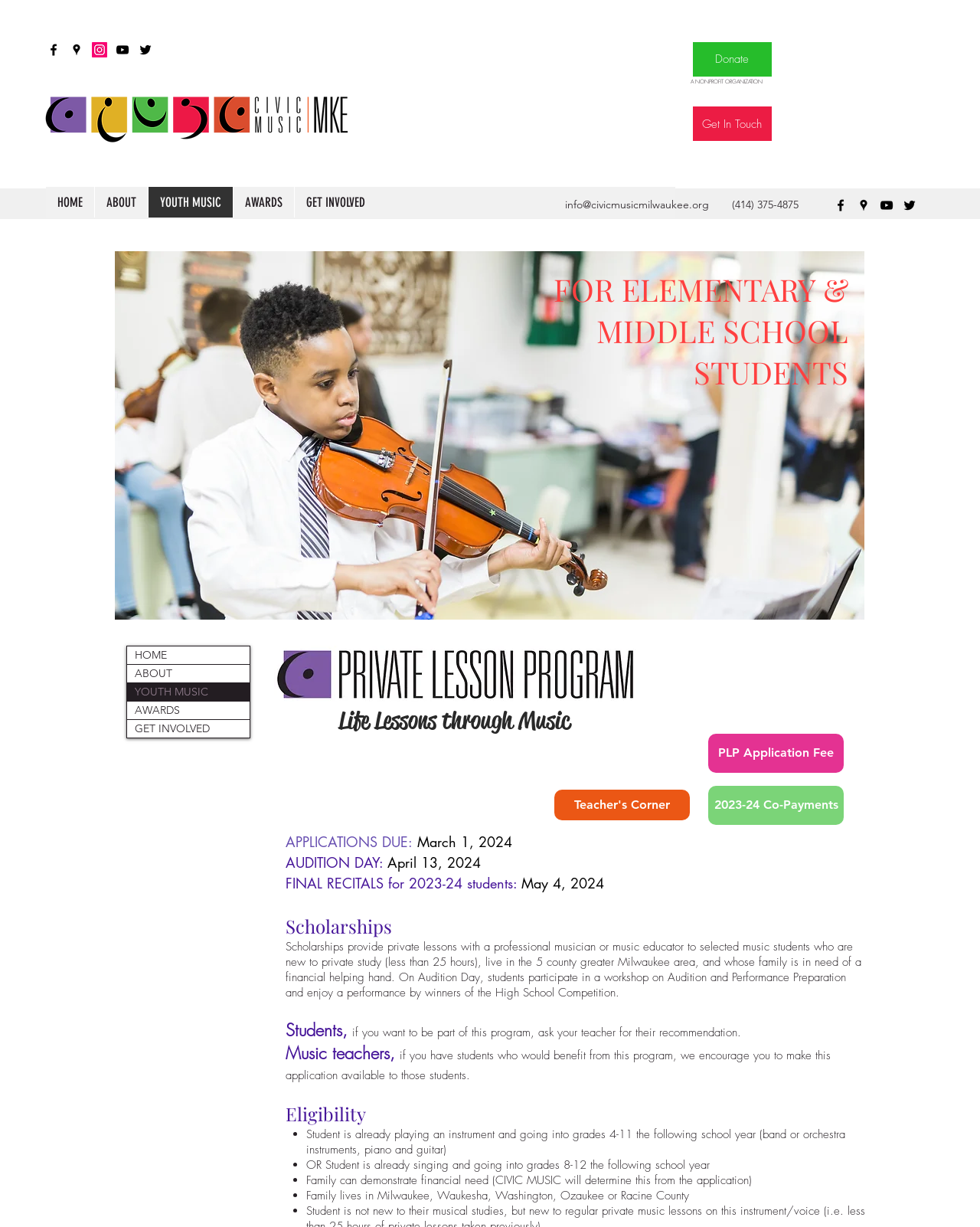What is the purpose of the scholarships?
Utilize the image to construct a detailed and well-explained answer.

I found the purpose of the scholarships by reading the text on the page, which states that 'Scholarships provide private lessons with a professional musician or music educator to selected music students who are new to private study... and whose family is in need of a financial helping hand.' This suggests that the purpose of the scholarships is to provide private lessons to students who are in need of financial assistance.